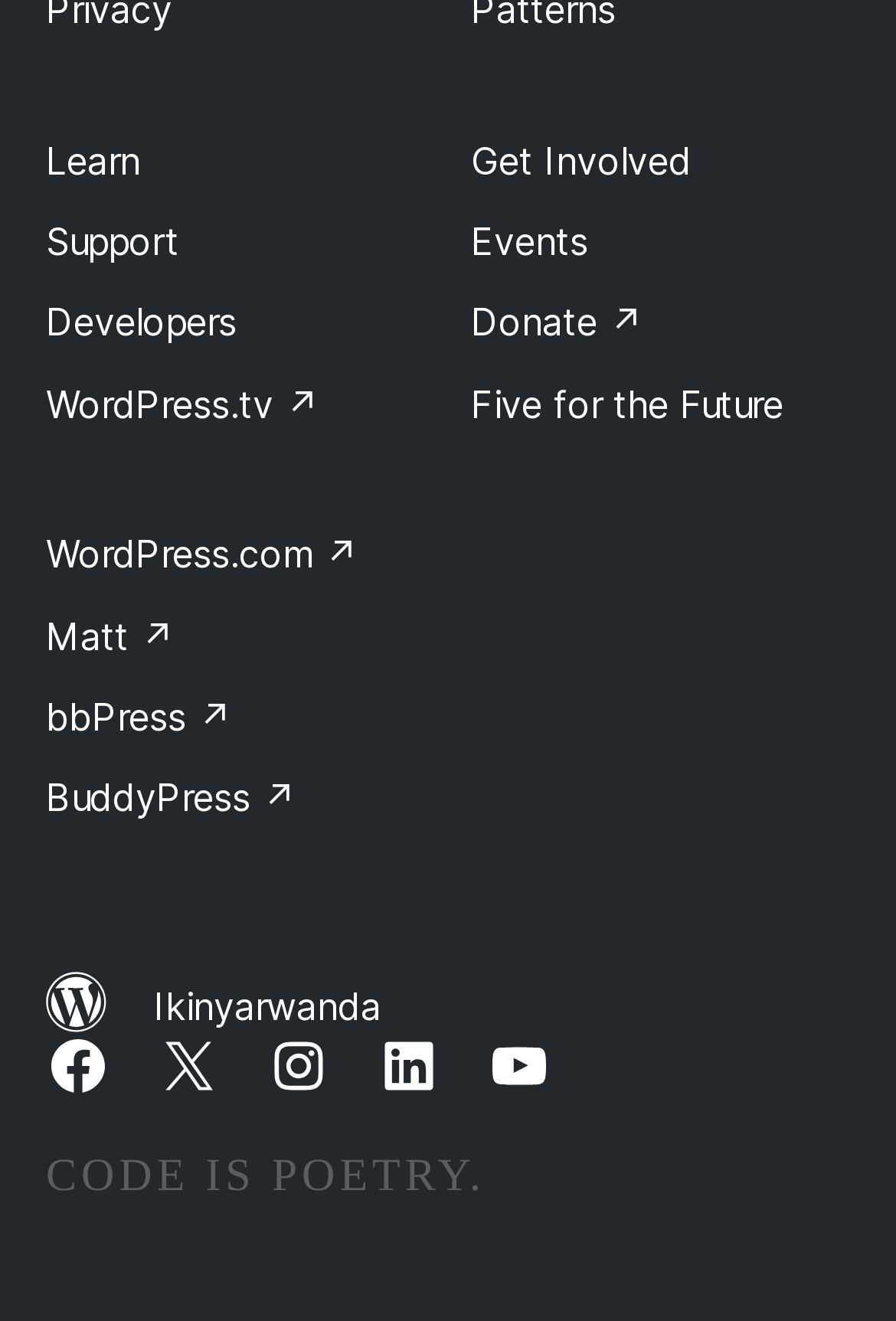Please determine the bounding box coordinates of the element's region to click in order to carry out the following instruction: "Visit WordPress.com". The coordinates should be four float numbers between 0 and 1, i.e., [left, top, right, bottom].

[0.051, 0.402, 0.4, 0.437]